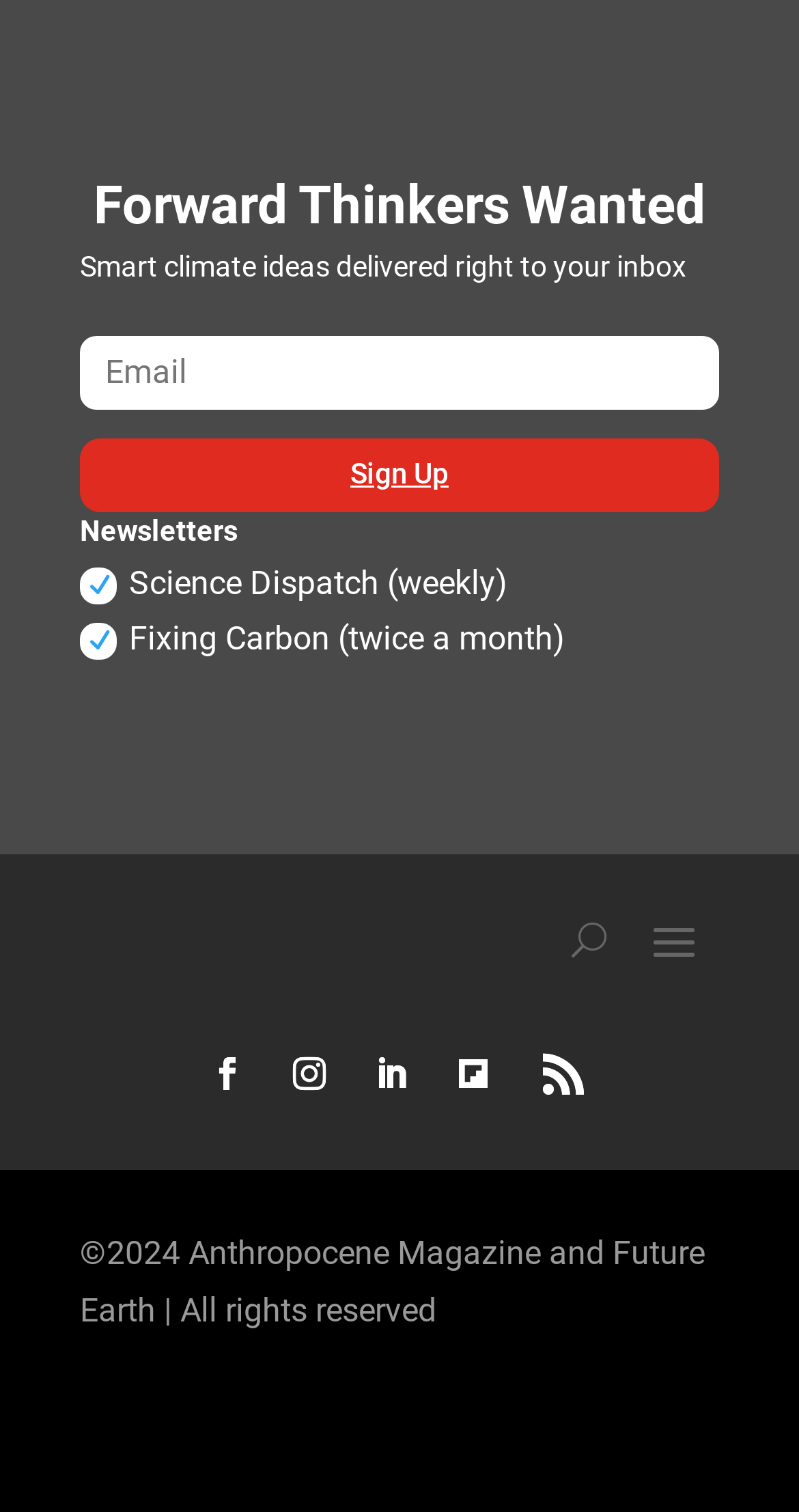How many newsletter options are available?
Use the image to answer the question with a single word or phrase.

2